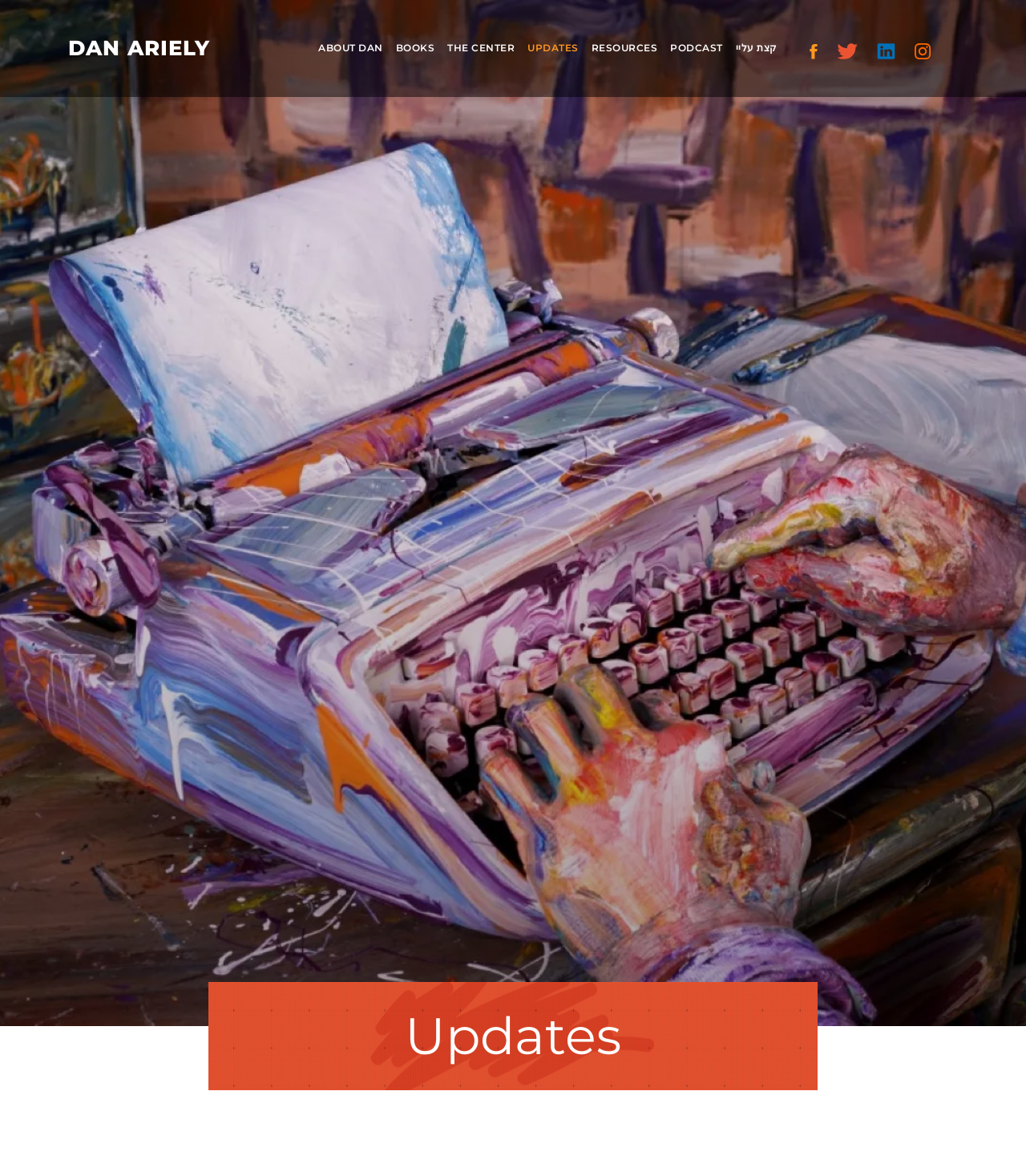Using the given description, provide the bounding box coordinates formatted as (top-left x, top-left y, bottom-right x, bottom-right y), with all values being floating point numbers between 0 and 1. Description: Resources

[0.576, 0.035, 0.641, 0.047]